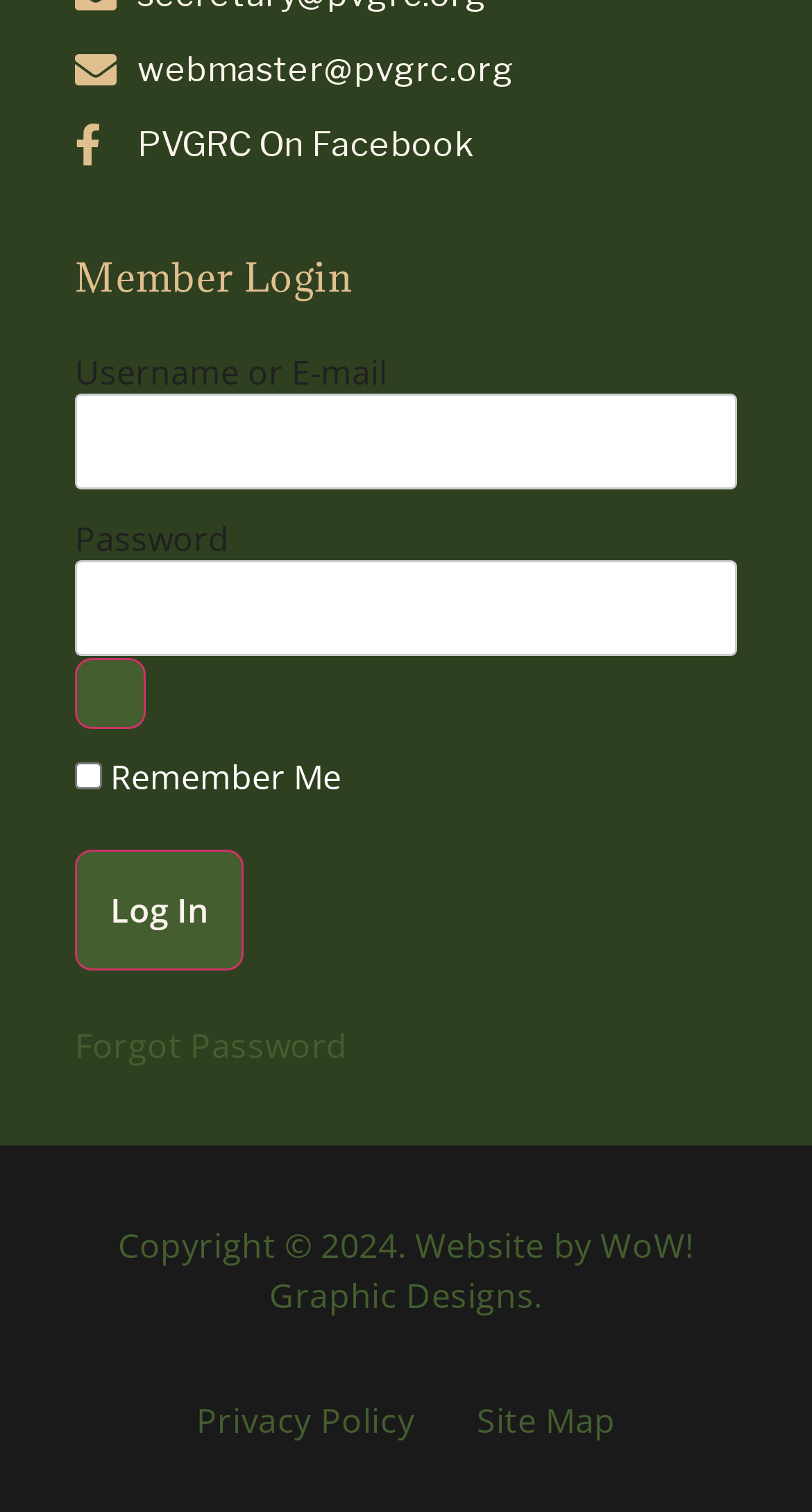Please indicate the bounding box coordinates of the element's region to be clicked to achieve the instruction: "View privacy policy". Provide the coordinates as four float numbers between 0 and 1, i.e., [left, top, right, bottom].

[0.203, 0.928, 0.549, 0.95]